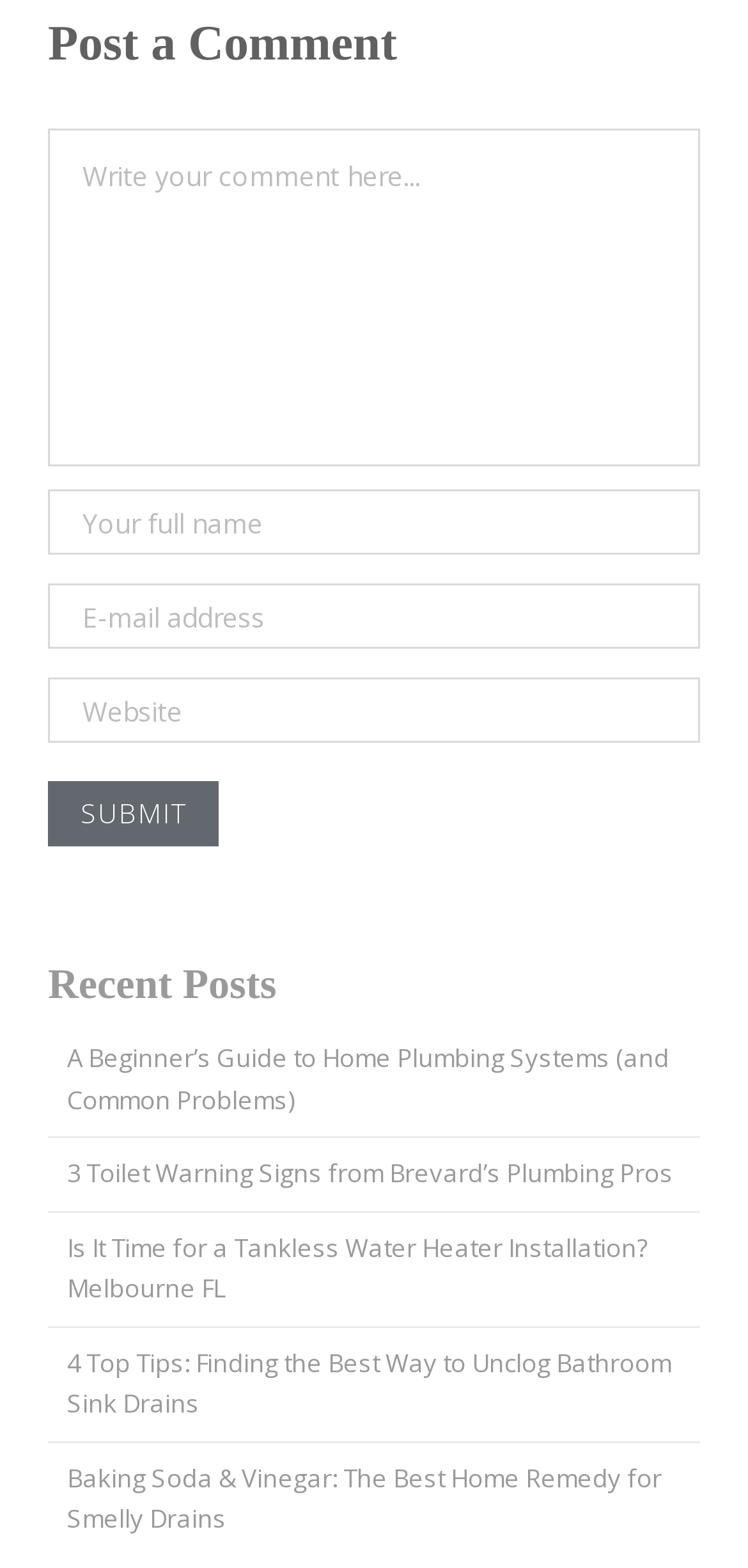Use a single word or phrase to respond to the question:
What is the topic of the first recent post?

Home Plumbing Systems